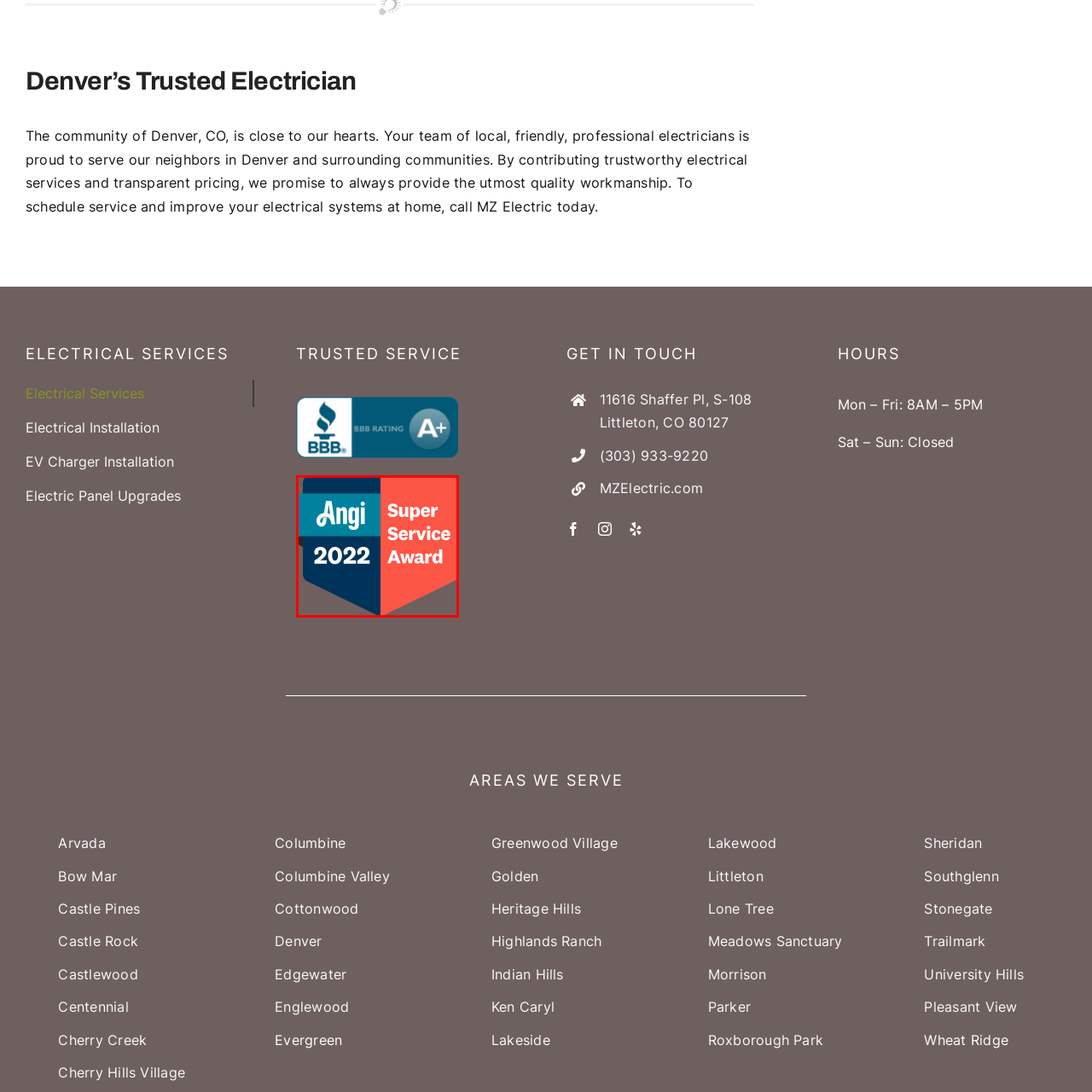Generate a detailed explanation of the image that is highlighted by the red box.

The image prominently features the "Angi 2022 Super Service Award," a badge symbolizing excellence in customer service within the service industry. This award highlights the achievements of service providers recognized for their outstanding customer satisfaction and quality work. The design is vibrant, split into two color segments: a deep blue on the left featuring the "Angi" logo in white, and a contrasting coral red on the right showcasing the bold text "Super Service Award." Below, the year "2022" is prominently displayed, emphasizing the award's relevance for that year. This accolade reflects the commitment of the recipients to delivering exceptional service and maintaining strong relationships with their customers, particularly in the electrical services sector in Denver, CO.